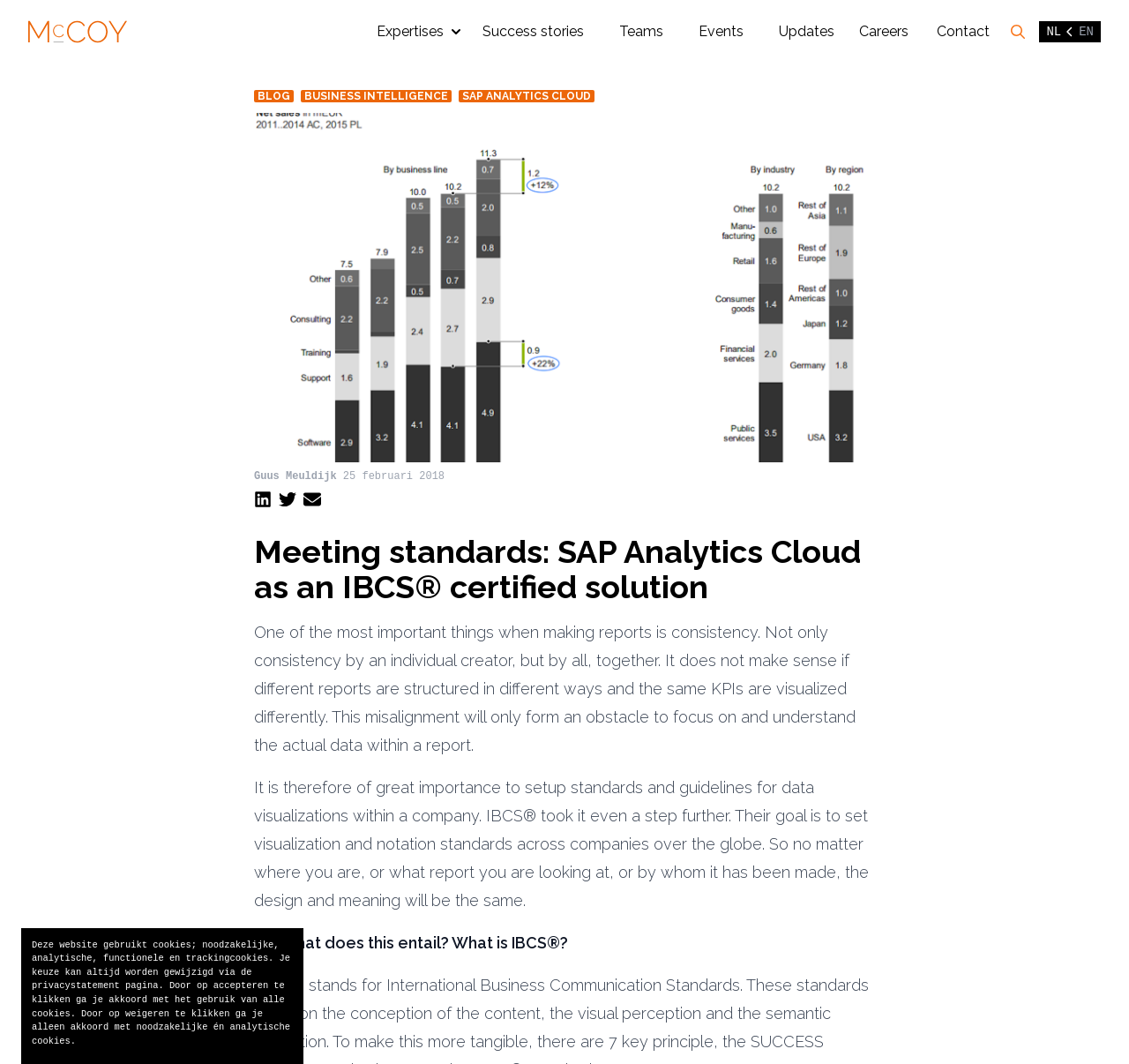What is the language of the webpage?
Examine the screenshot and reply with a single word or phrase.

Dutch